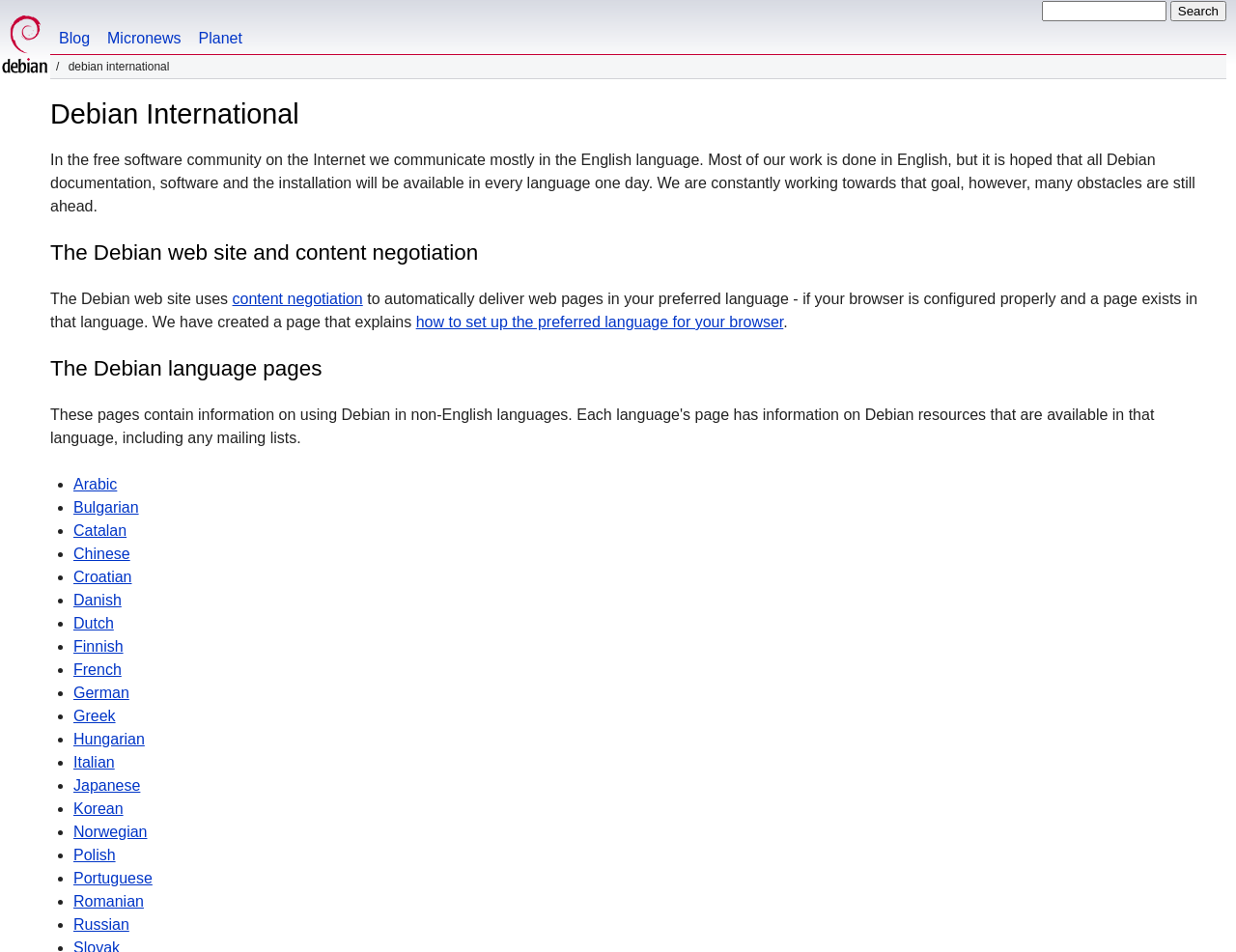Locate the coordinates of the bounding box for the clickable region that fulfills this instruction: "Set up the preferred language for your browser".

[0.336, 0.33, 0.634, 0.347]